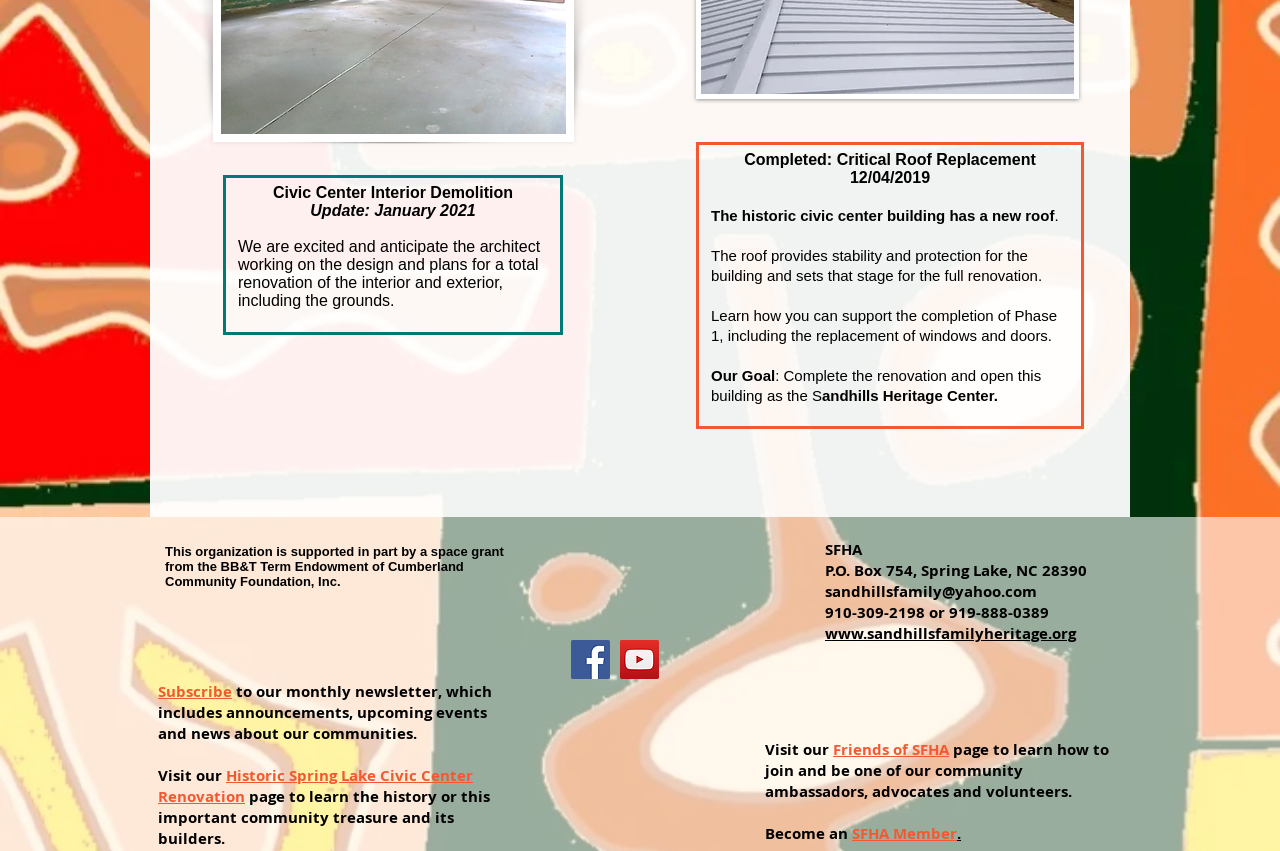Determine the bounding box coordinates for the area you should click to complete the following instruction: "Subscribe to the monthly newsletter".

[0.123, 0.8, 0.181, 0.825]